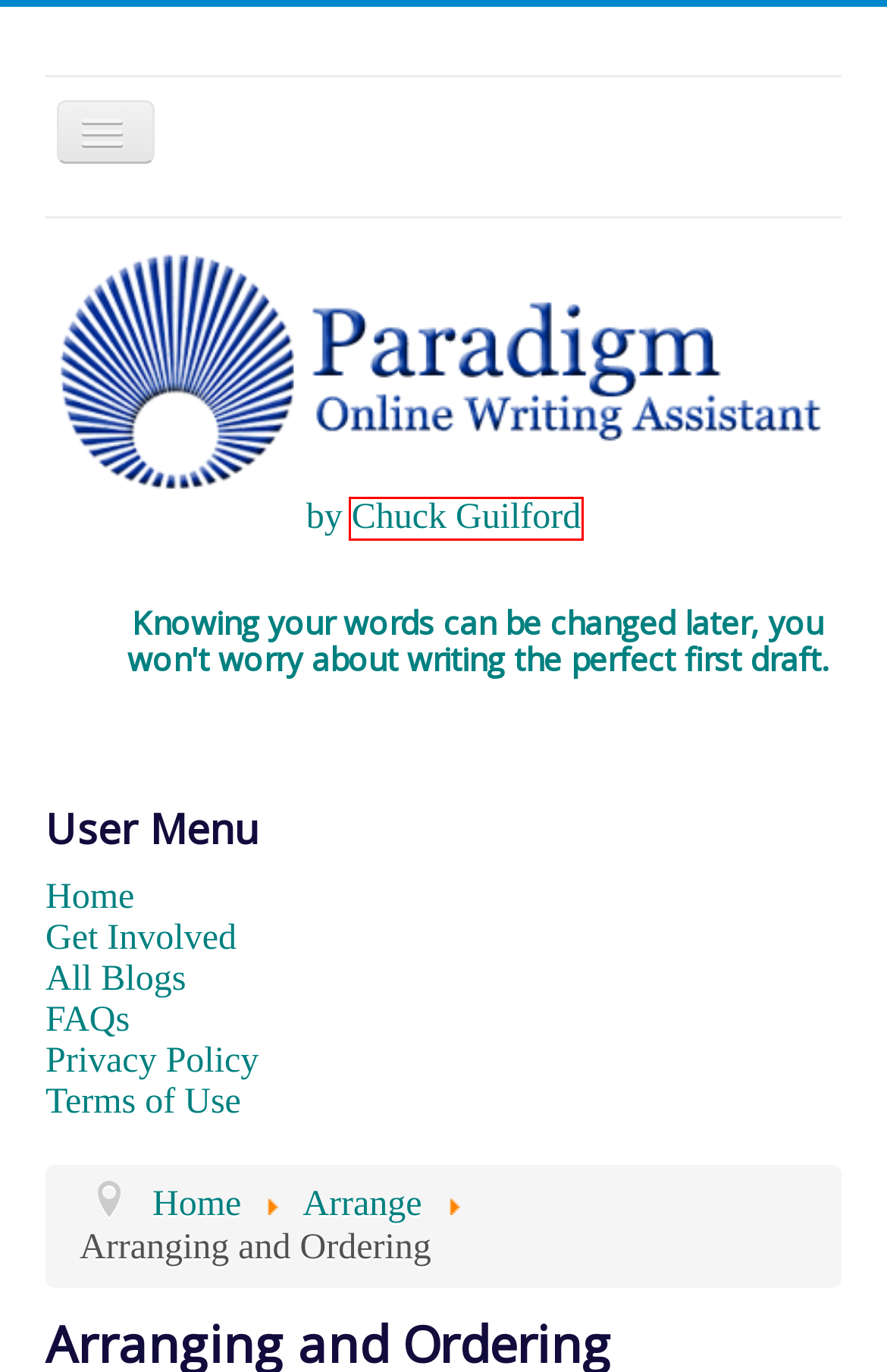A screenshot of a webpage is given, marked with a red bounding box around a UI element. Please select the most appropriate webpage description that fits the new page after clicking the highlighted element. Here are the candidates:
A. Wordcurrent Press - Spring Drive
B. Paradigm Online Writing Assistant - Paradigm Online Writing Assistant
C. Chuck Guilford - Home
D. Schoolzone
E. Awesome Library Ratings
F. Writing
G. Videos - For This Life
H. What Counts (2002) by Chuck Guilford — Limberlost Press

C